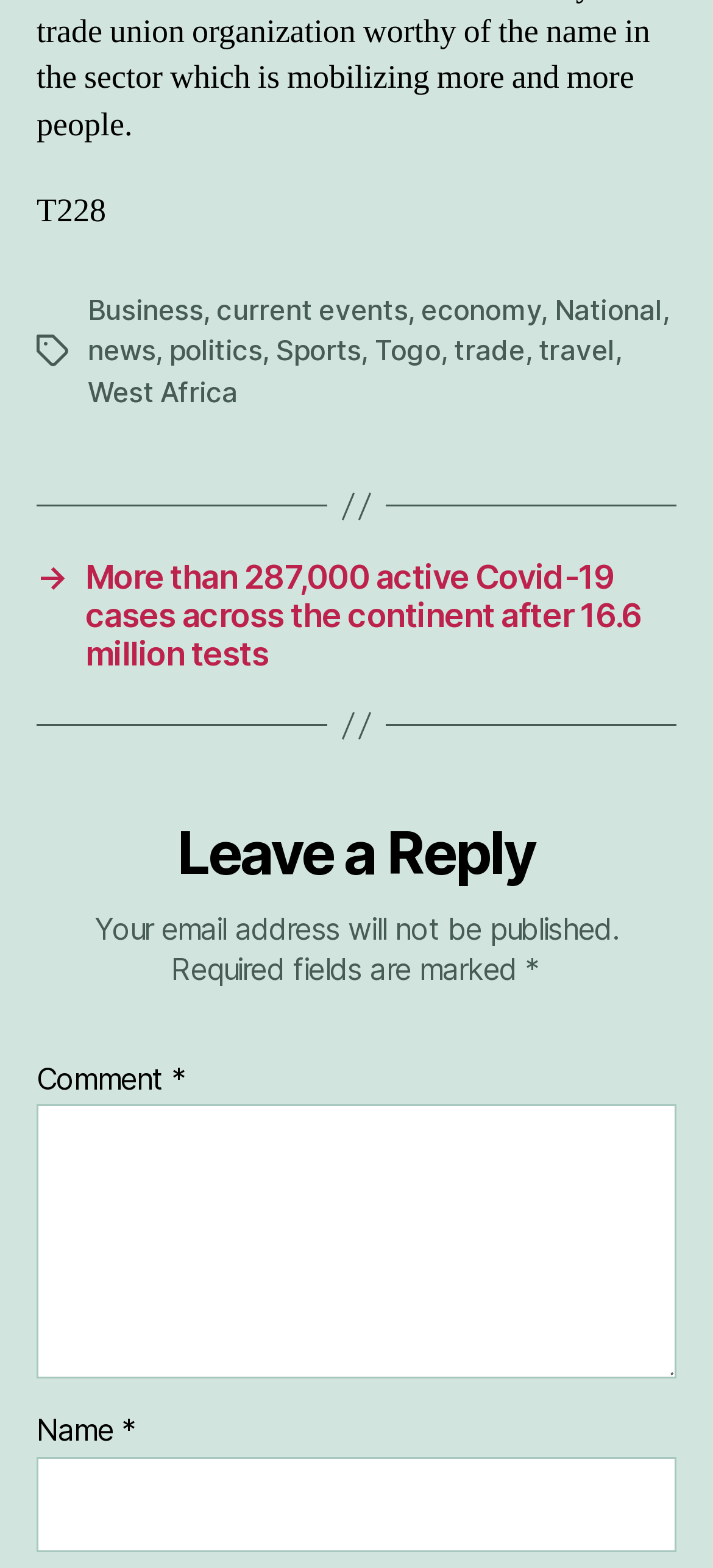Determine the bounding box coordinates of the region that needs to be clicked to achieve the task: "Click on the 'Business' link".

[0.123, 0.186, 0.285, 0.208]